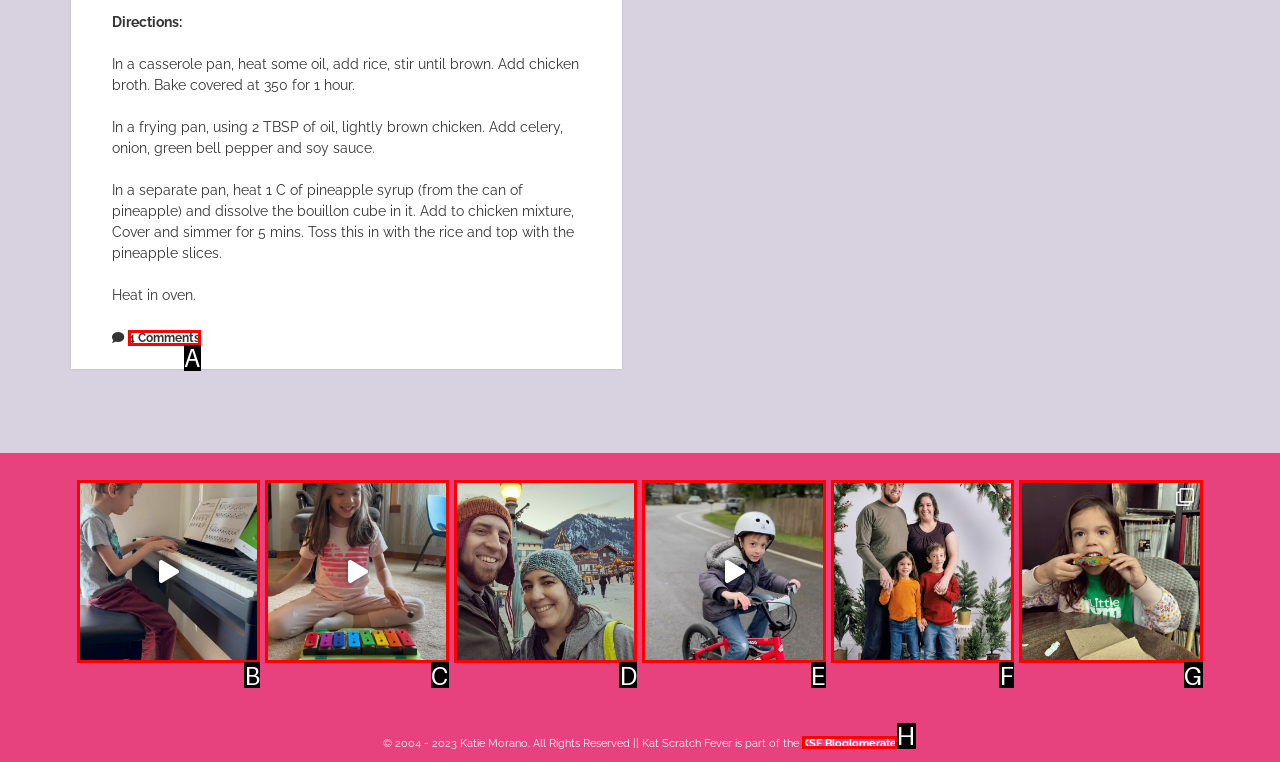Identify the UI element that best fits the description: parent_node: Comment name="comment"
Respond with the letter representing the correct option.

None